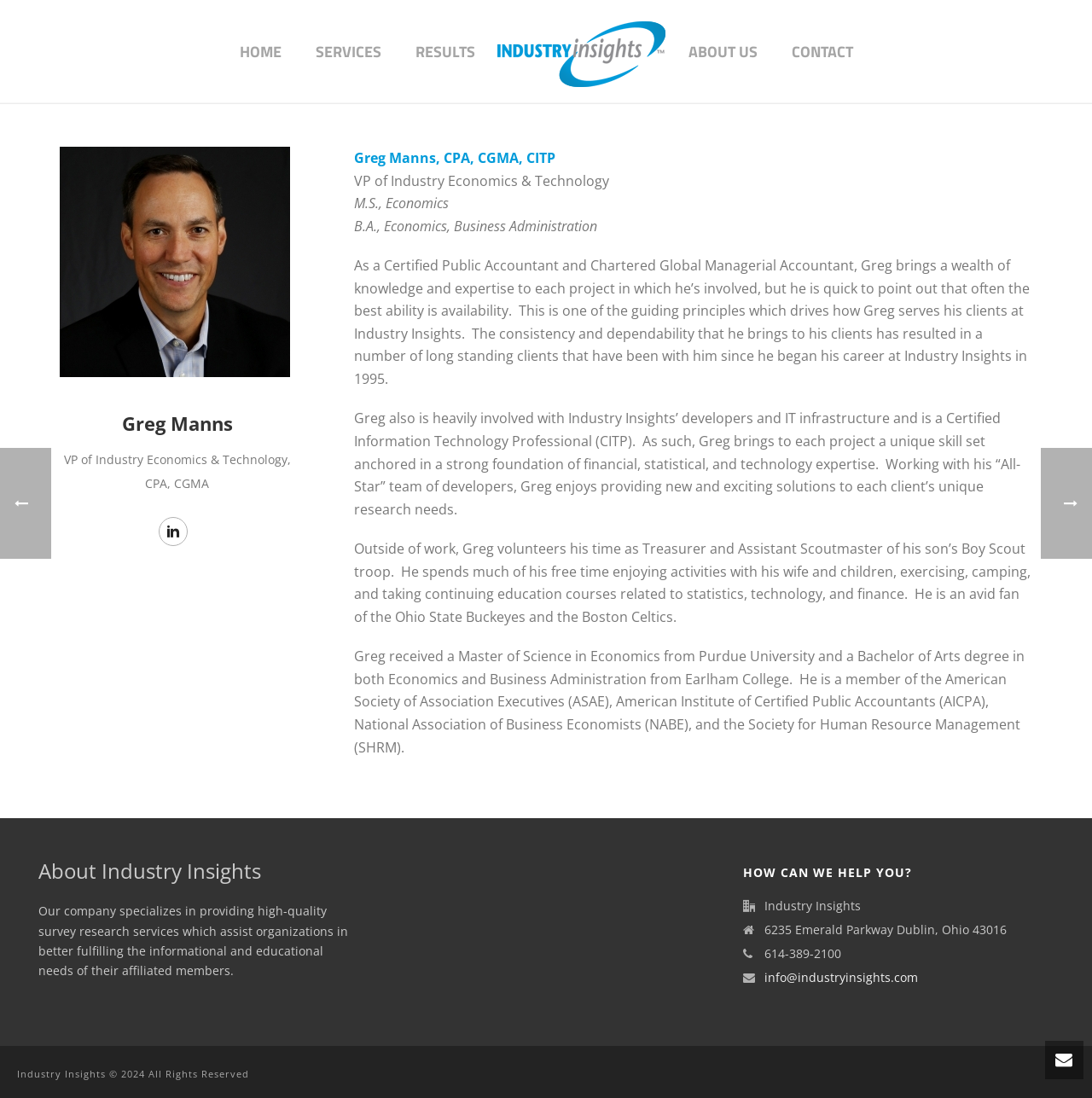Answer the following query concisely with a single word or phrase:
What is the company's address?

6235 Emerald Parkway Dublin, Ohio 43016